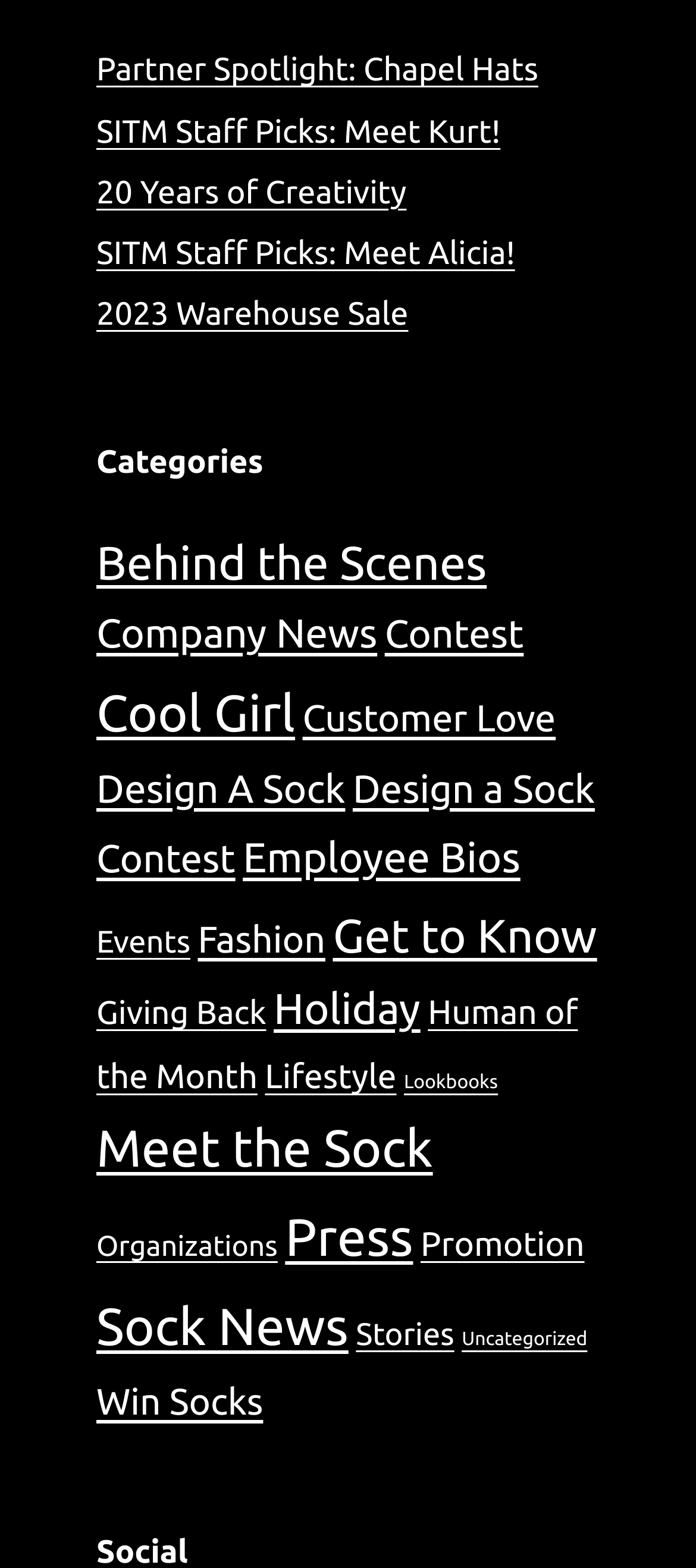Please identify the bounding box coordinates of the element's region that I should click in order to complete the following instruction: "Explore Meet the Sock category". The bounding box coordinates consist of four float numbers between 0 and 1, i.e., [left, top, right, bottom].

[0.138, 0.714, 0.622, 0.751]